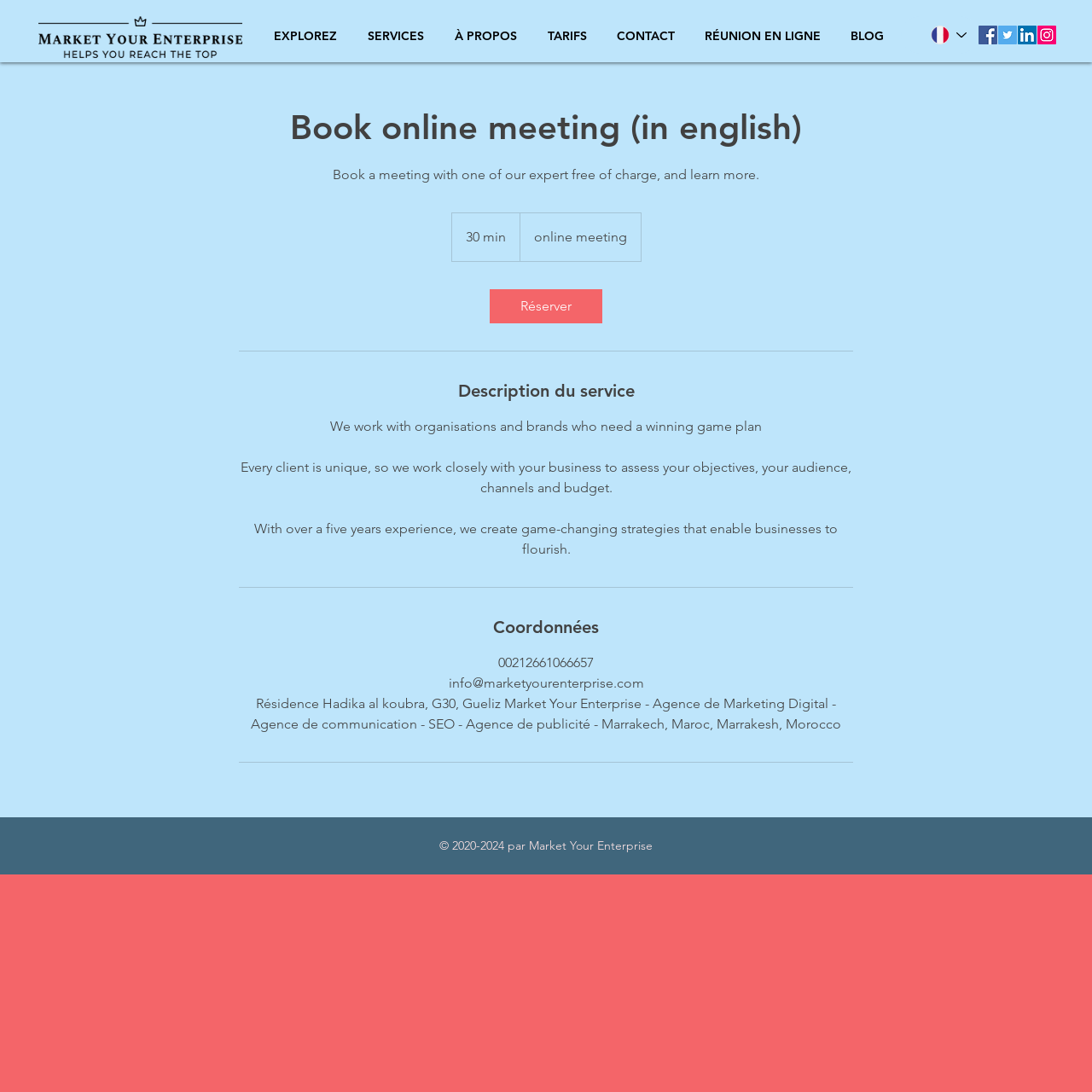Pinpoint the bounding box coordinates of the element that must be clicked to accomplish the following instruction: "Open the search". The coordinates should be in the format of four float numbers between 0 and 1, i.e., [left, top, right, bottom].

None